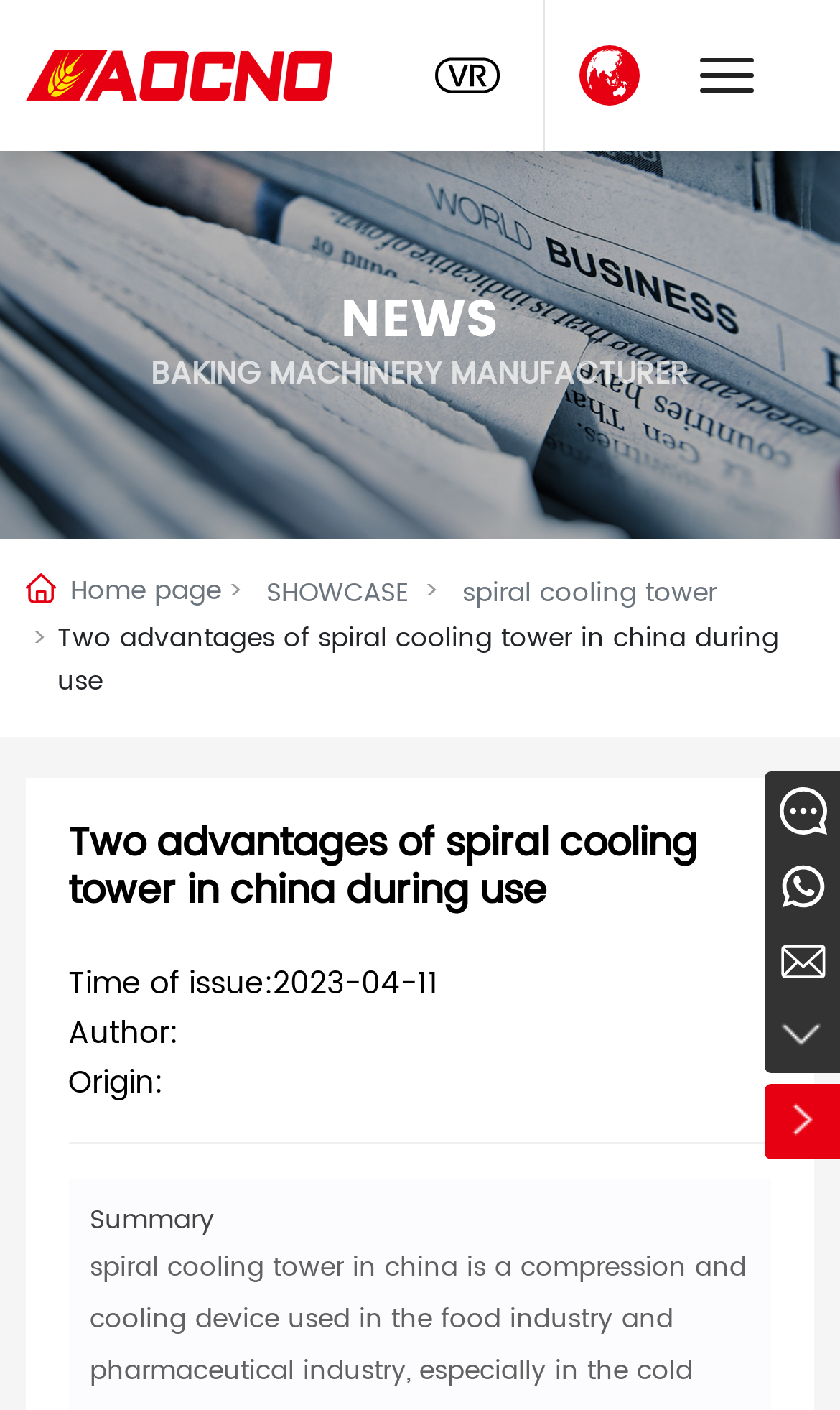Using the provided element description: "info@aocno.com", determine the bounding box coordinates of the corresponding UI element in the screenshot.

[0.464, 0.66, 0.821, 0.7]